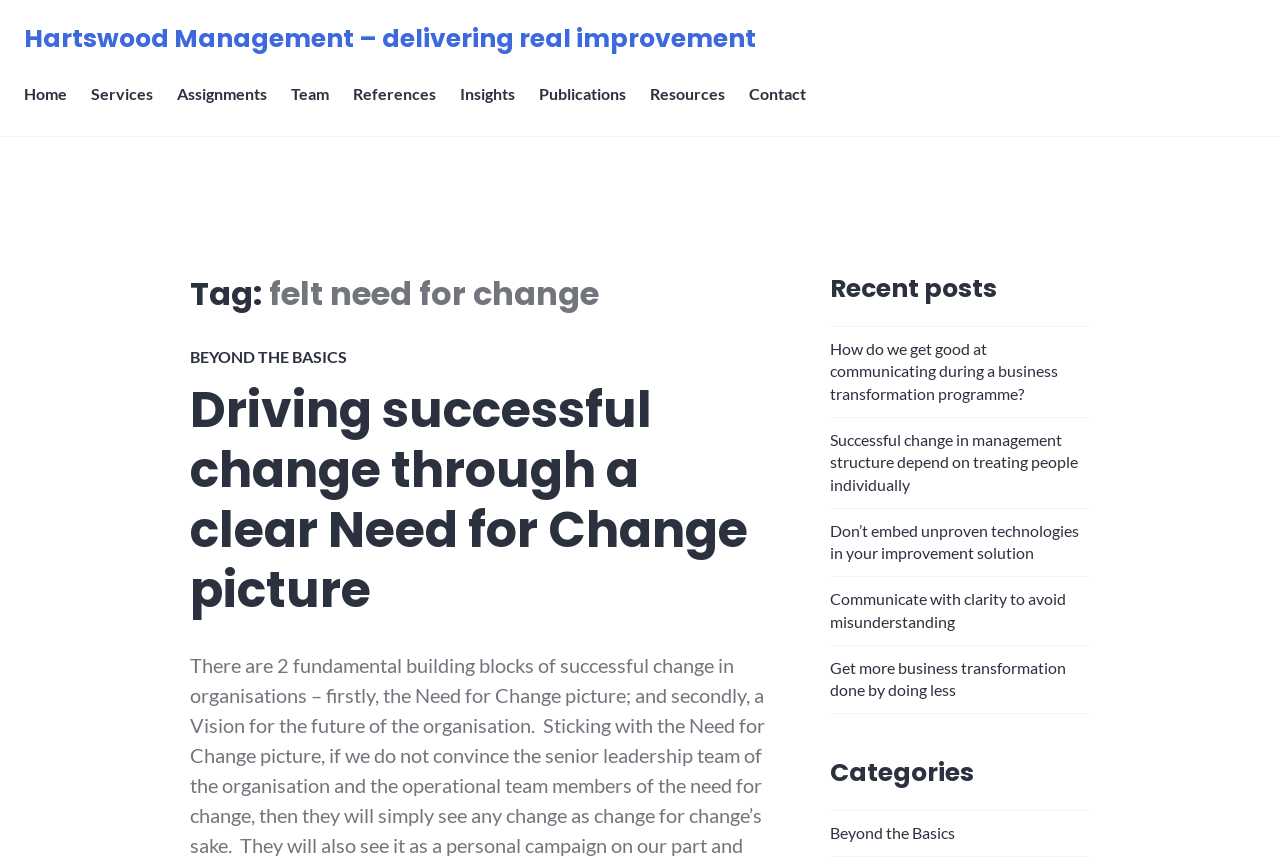Locate the bounding box coordinates of the element I should click to achieve the following instruction: "read about Driving successful change through a clear Need for Change picture".

[0.148, 0.434, 0.584, 0.721]